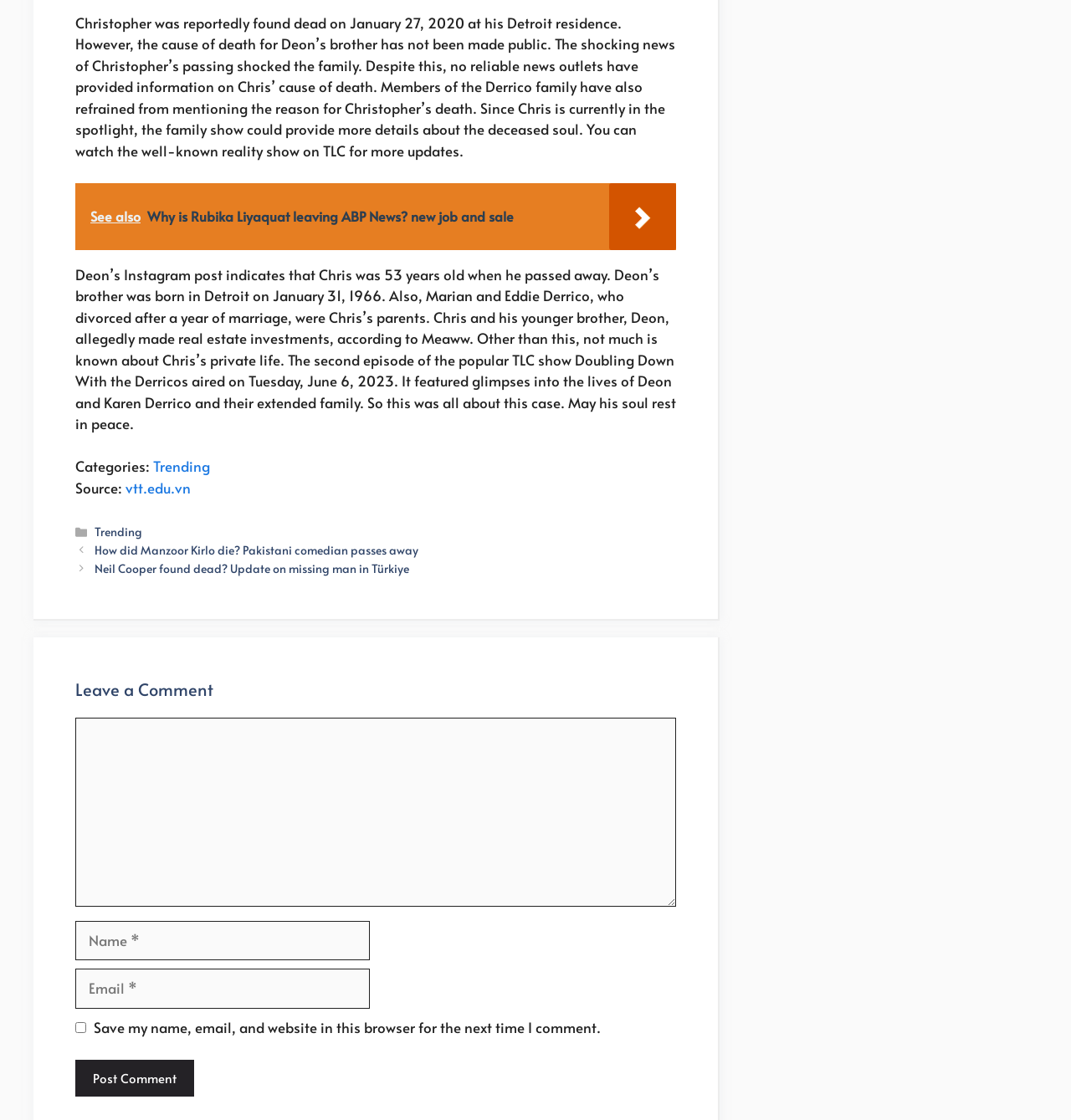Given the description: "parent_node: Comment name="comment"", determine the bounding box coordinates of the UI element. The coordinates should be formatted as four float numbers between 0 and 1, [left, top, right, bottom].

[0.07, 0.641, 0.631, 0.81]